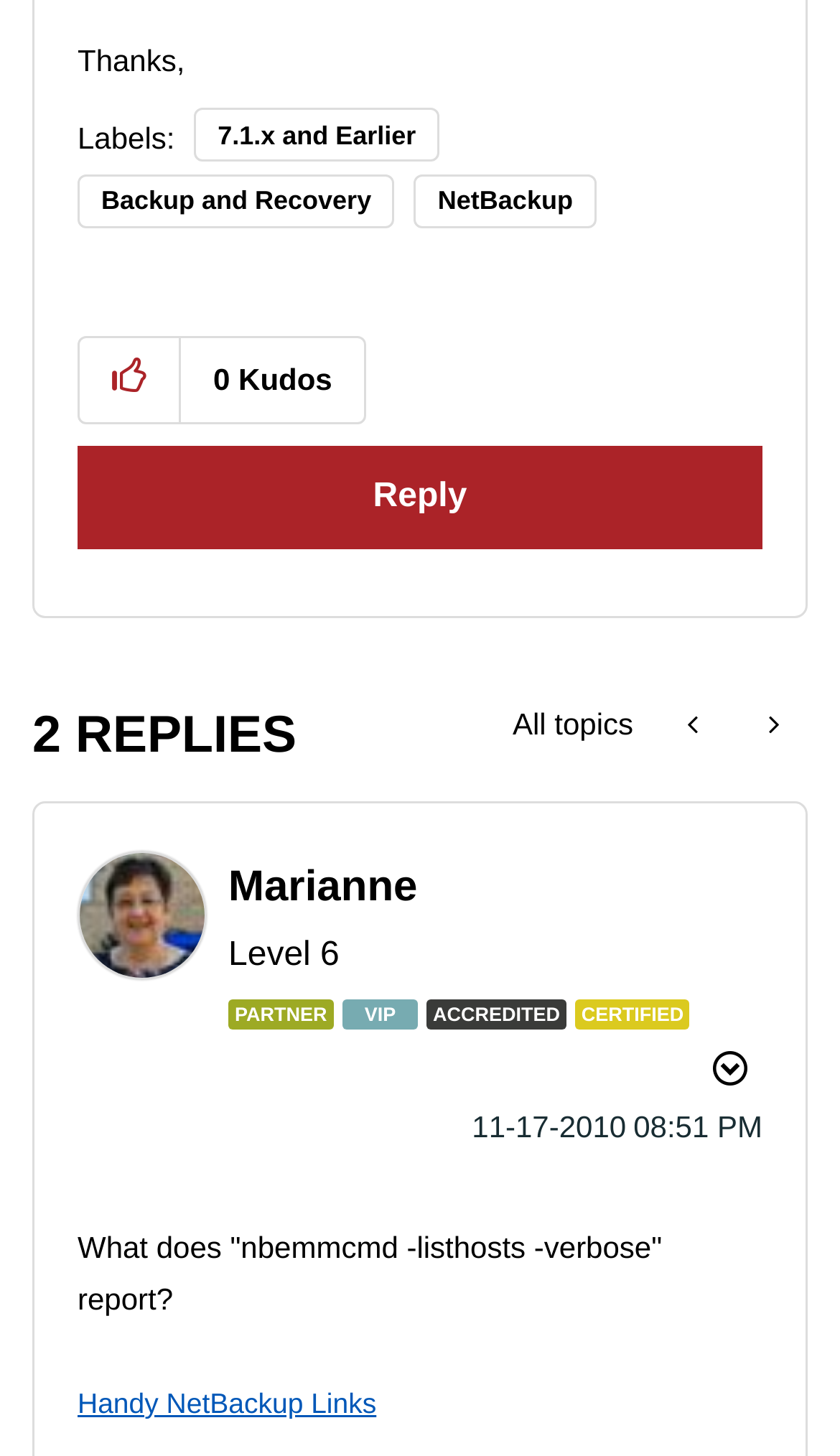Highlight the bounding box coordinates of the region I should click on to meet the following instruction: "View the profile of Marianne".

[0.272, 0.594, 0.497, 0.626]